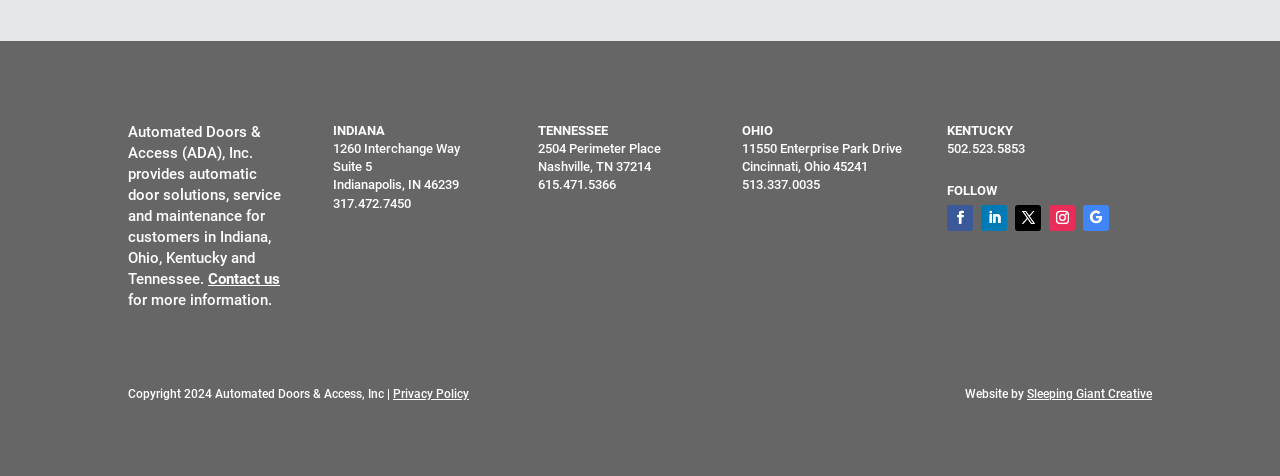Identify the bounding box of the UI component described as: "Contact us".

[0.162, 0.567, 0.219, 0.605]